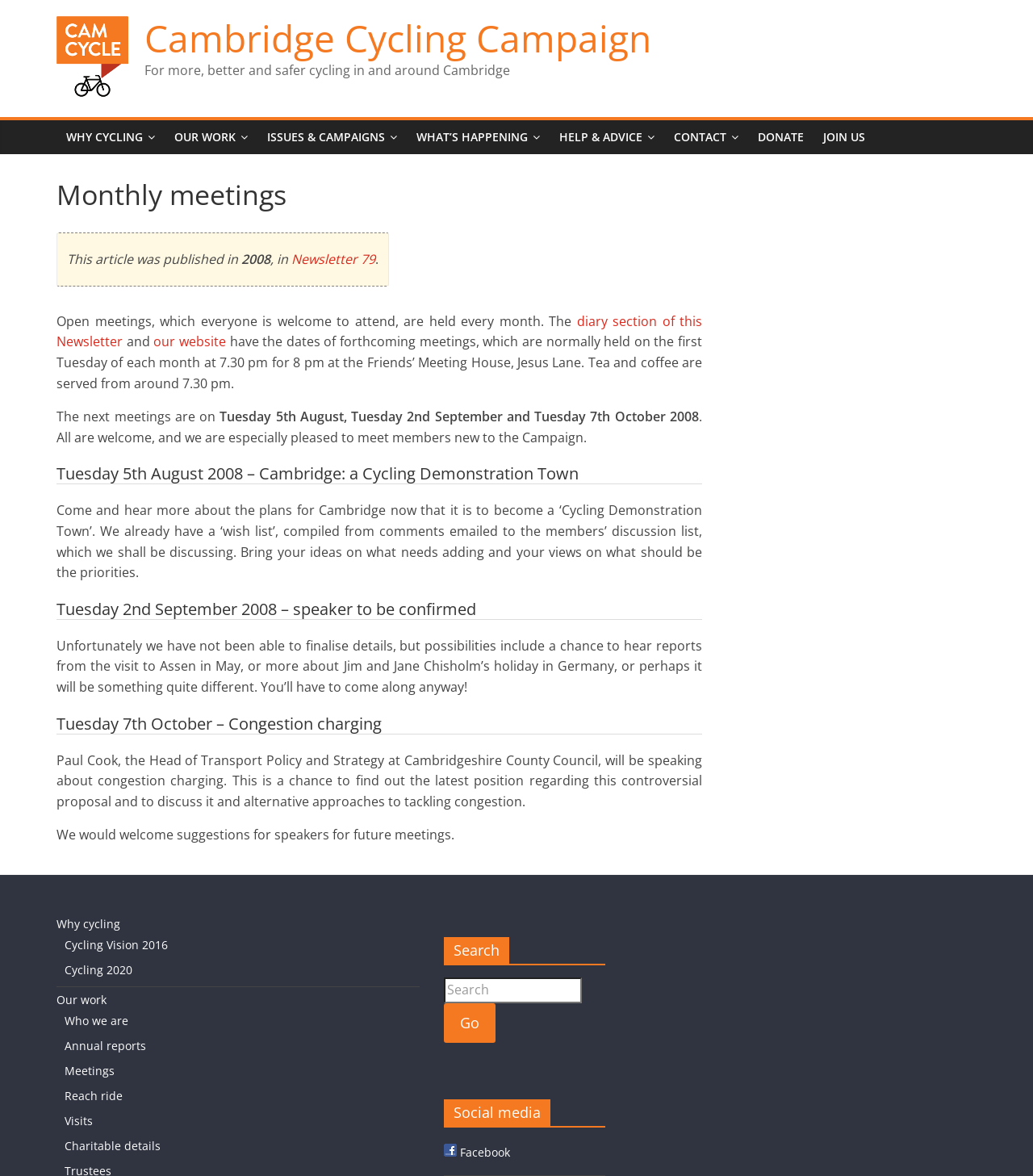Consider the image and give a detailed and elaborate answer to the question: 
What is the purpose of the search box?

The search box is located in the complementary section of the webpage, and its purpose is to allow users to search the website. This can be inferred from the label 'Search' and the presence of a search box and a 'Go' button.